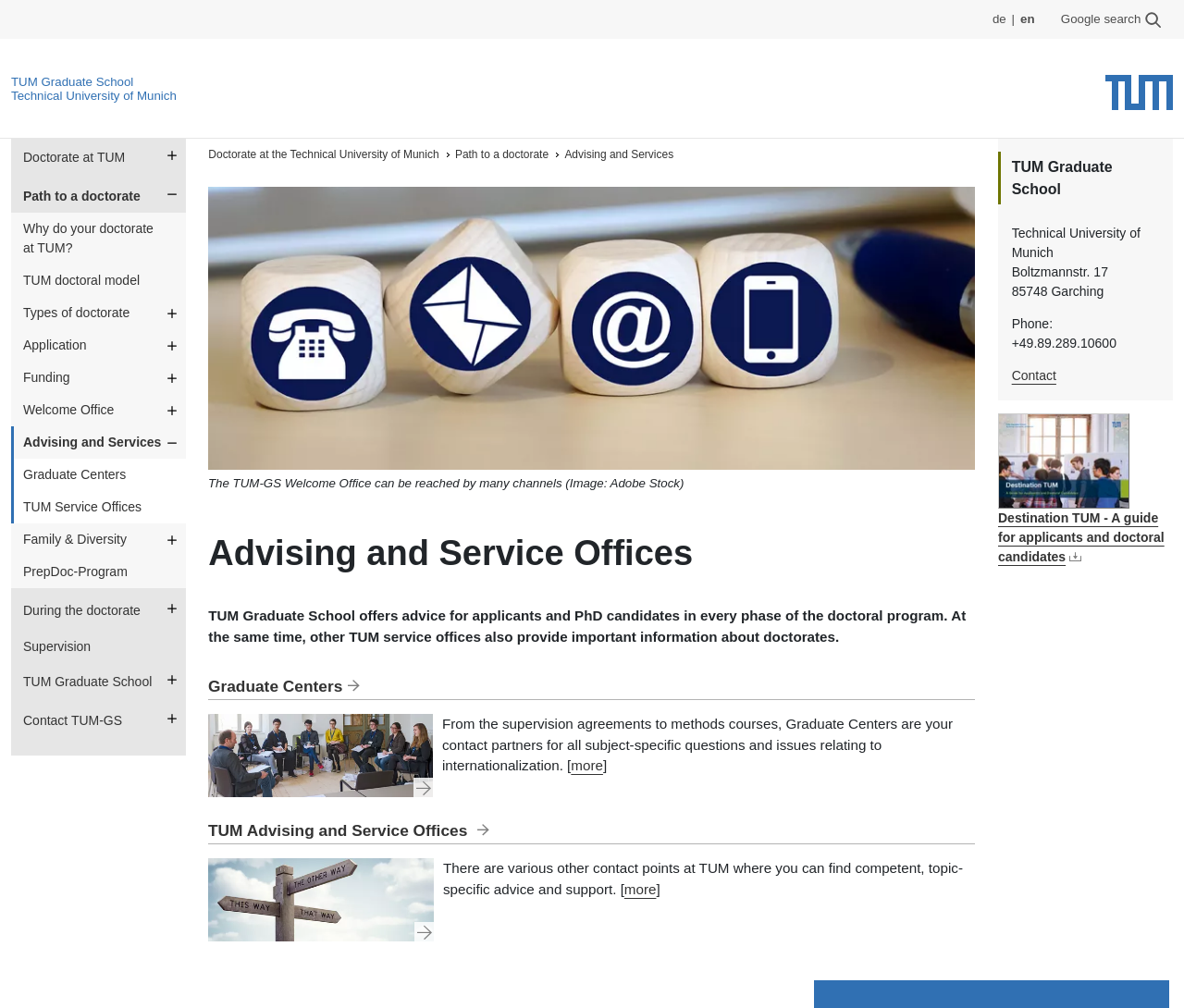Find the bounding box coordinates of the element to click in order to complete the given instruction: "Learn more about Graduate Centers."

[0.483, 0.751, 0.51, 0.767]